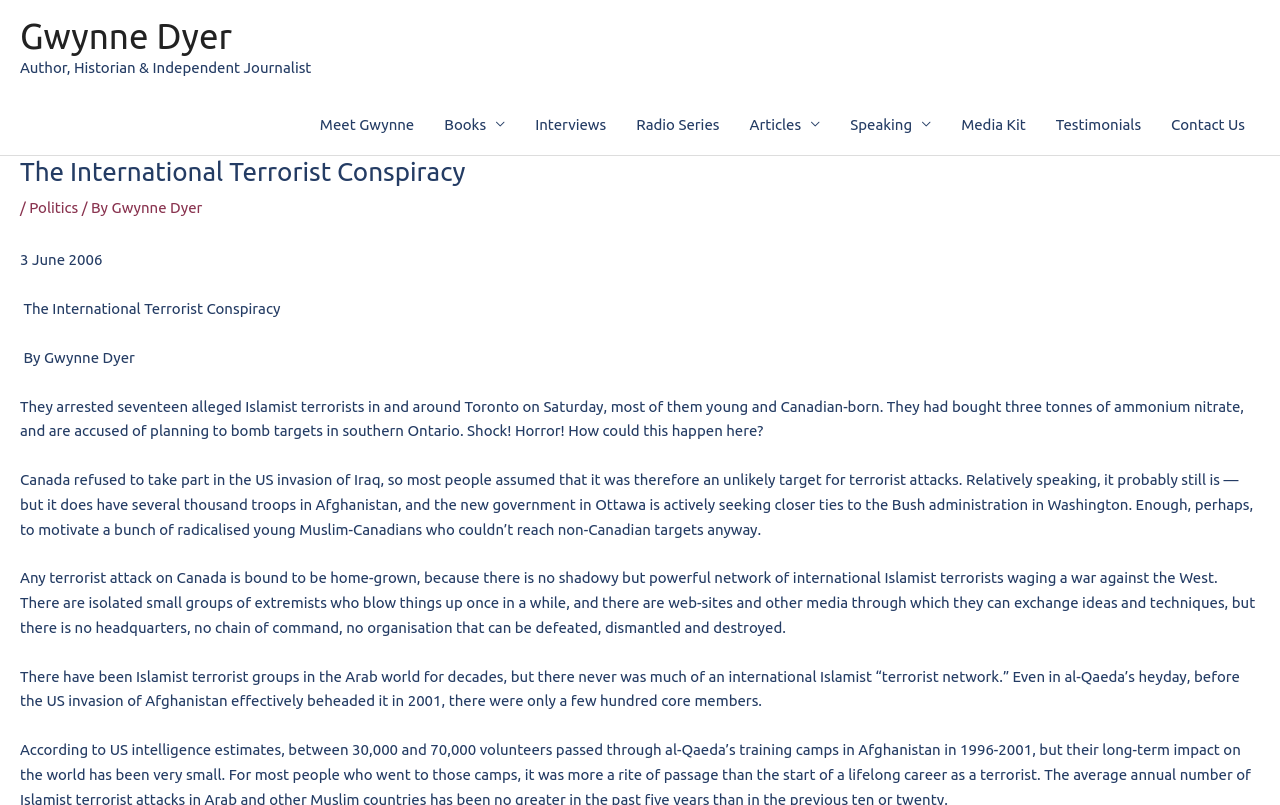Determine the bounding box coordinates of the region to click in order to accomplish the following instruction: "Click on the 'Books' link". Provide the coordinates as four float numbers between 0 and 1, specifically [left, top, right, bottom].

[0.335, 0.117, 0.406, 0.192]